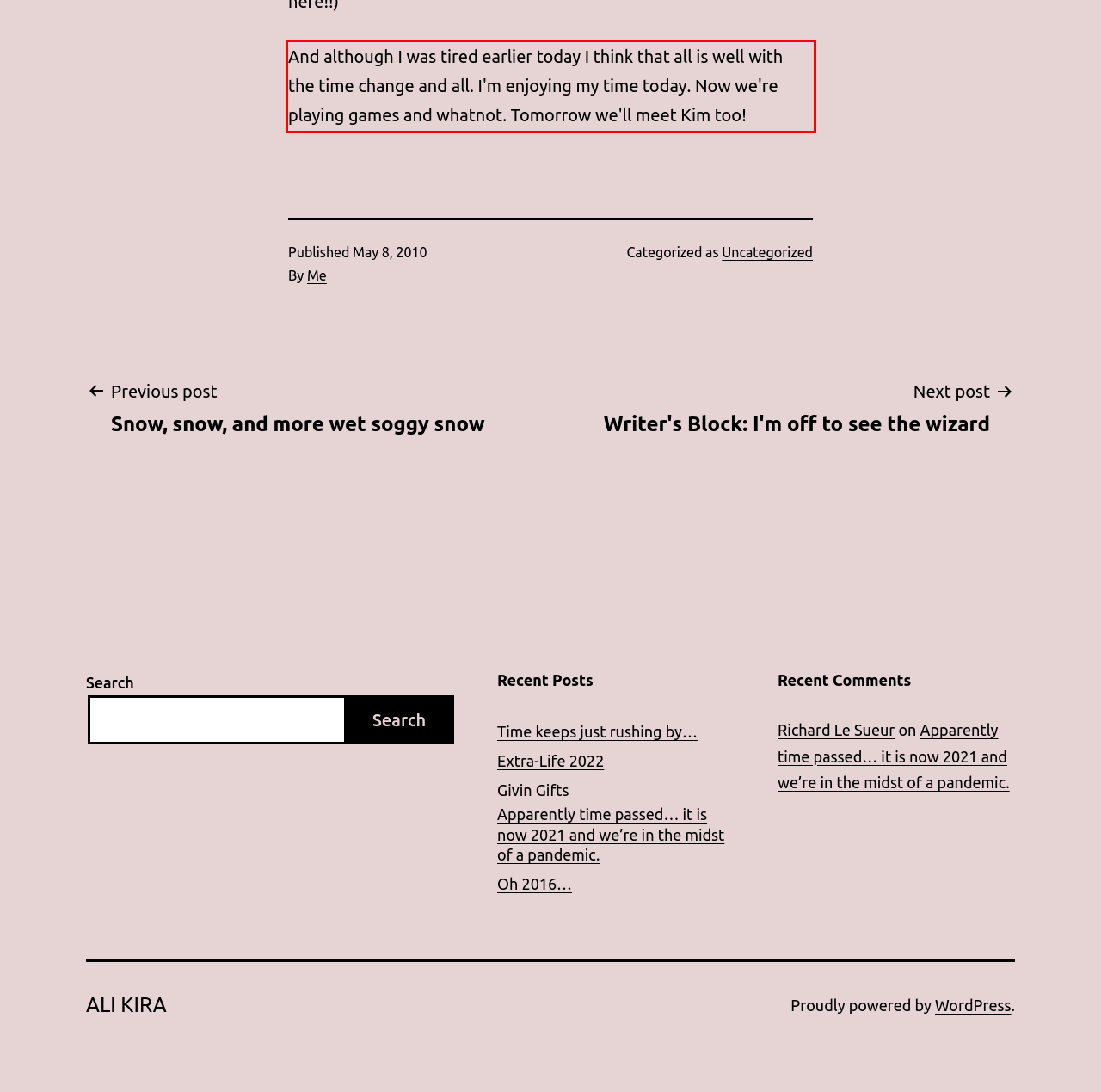Please examine the screenshot of the webpage and read the text present within the red rectangle bounding box.

And although I was tired earlier today I think that all is well with the time change and all. I'm enjoying my time today. Now we're playing games and whatnot. Tomorrow we'll meet Kim too!